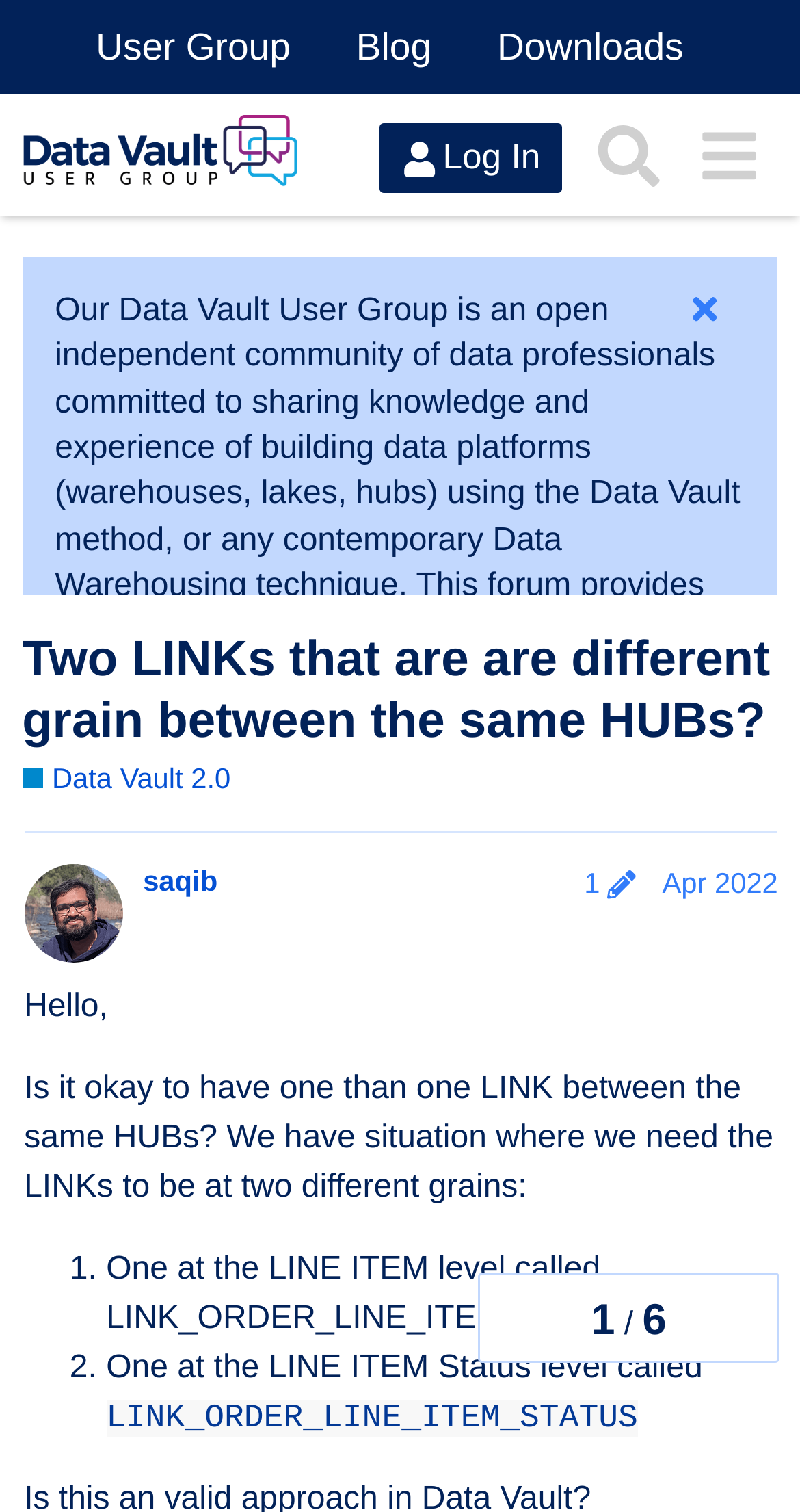Give a one-word or one-phrase response to the question: 
What is the purpose of this forum?

Sharing knowledge and experience